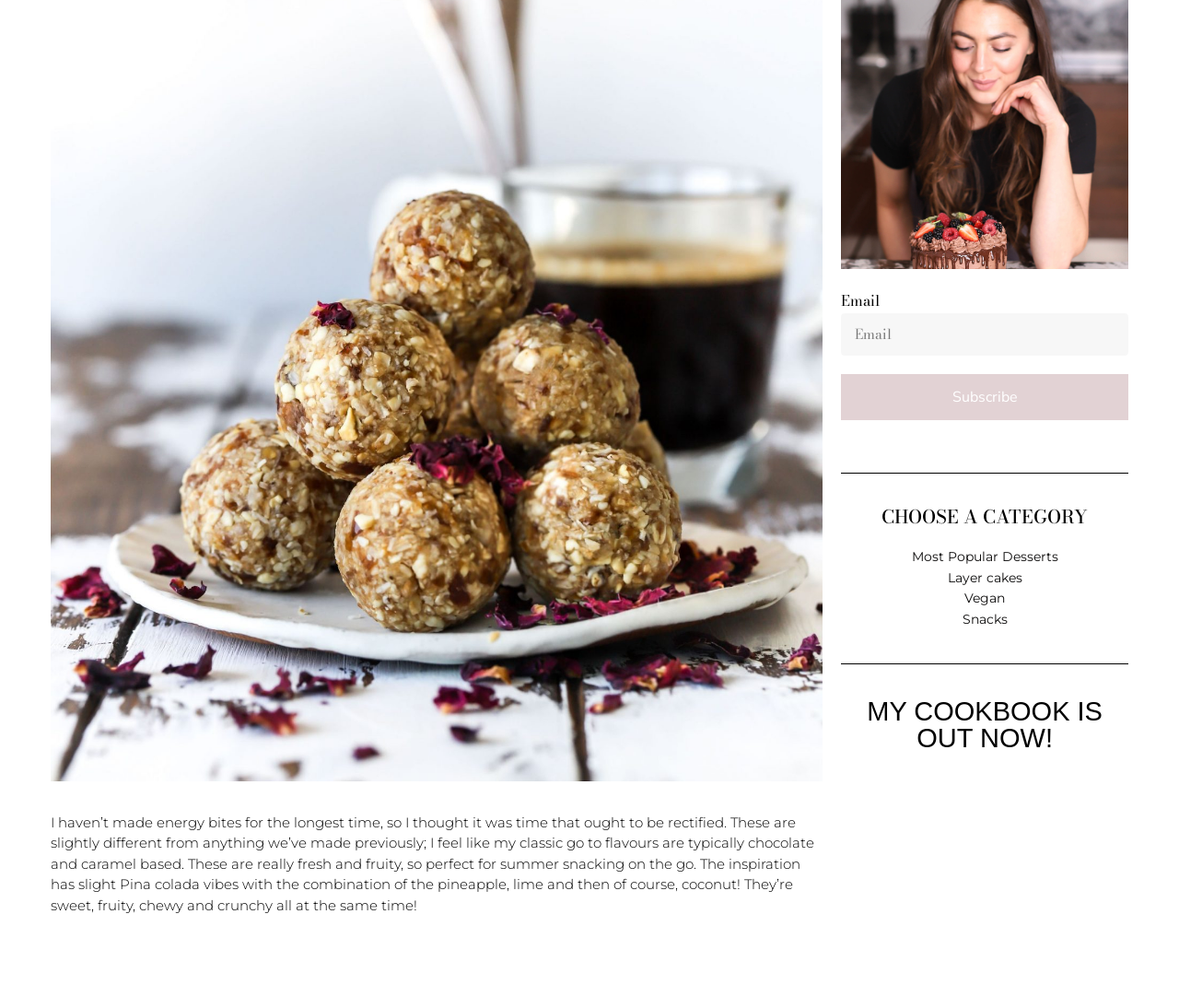Given the element description "Layer cakes", identify the bounding box of the corresponding UI element.

[0.804, 0.563, 0.867, 0.583]